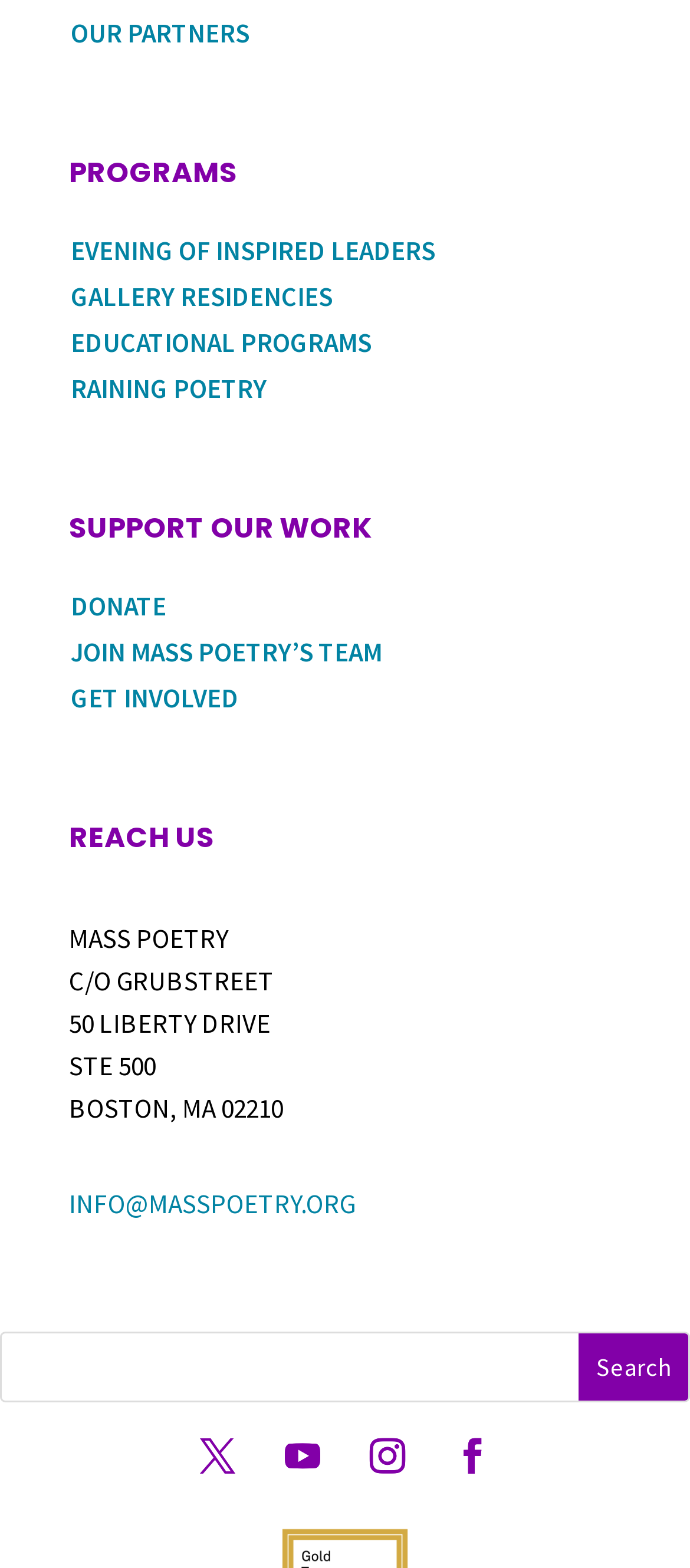What social media platforms does Mass Poetry have?
Give a detailed response to the question by analyzing the screenshot.

At the bottom of the webpage, I found four links with icons that represent different social media platforms. The icons are '', '', '', and '', which correspond to Facebook, Twitter, Instagram, and LinkedIn, respectively.